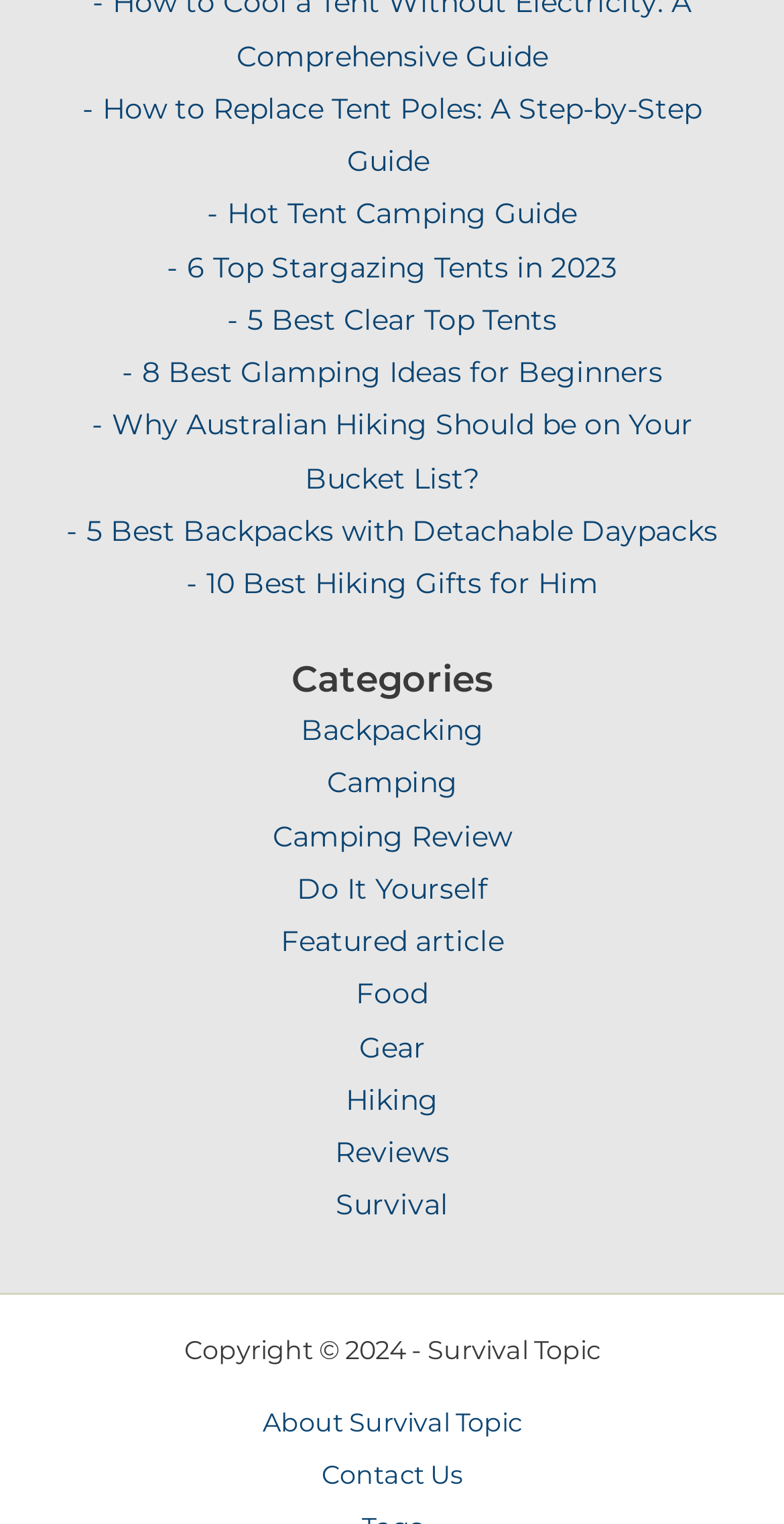How many categories are listed in the footer?
Using the image provided, answer with just one word or phrase.

9